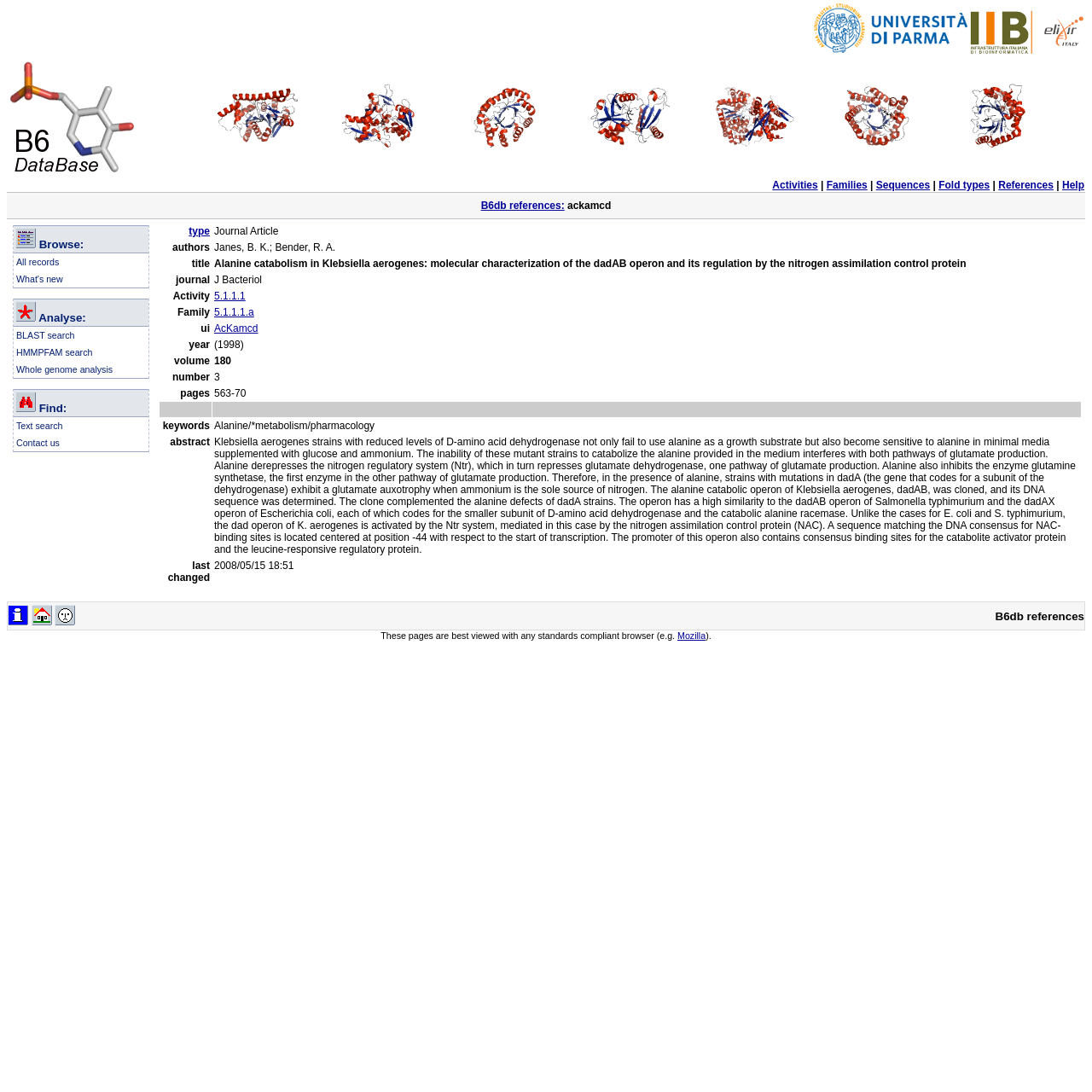Pinpoint the bounding box coordinates of the clickable element needed to complete the instruction: "Contact us". The coordinates should be provided as four float numbers between 0 and 1: [left, top, right, bottom].

[0.015, 0.401, 0.055, 0.41]